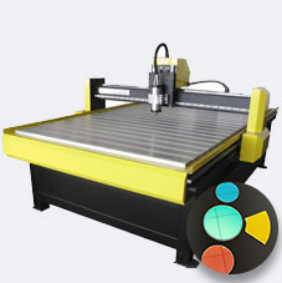Analyze the image and give a detailed response to the question:
What is the purpose of the gridded layout?

The gridded layout on the work surface is designed to facilitate accurate alignment during operations, allowing the user to precisely position the glass products for engraving.